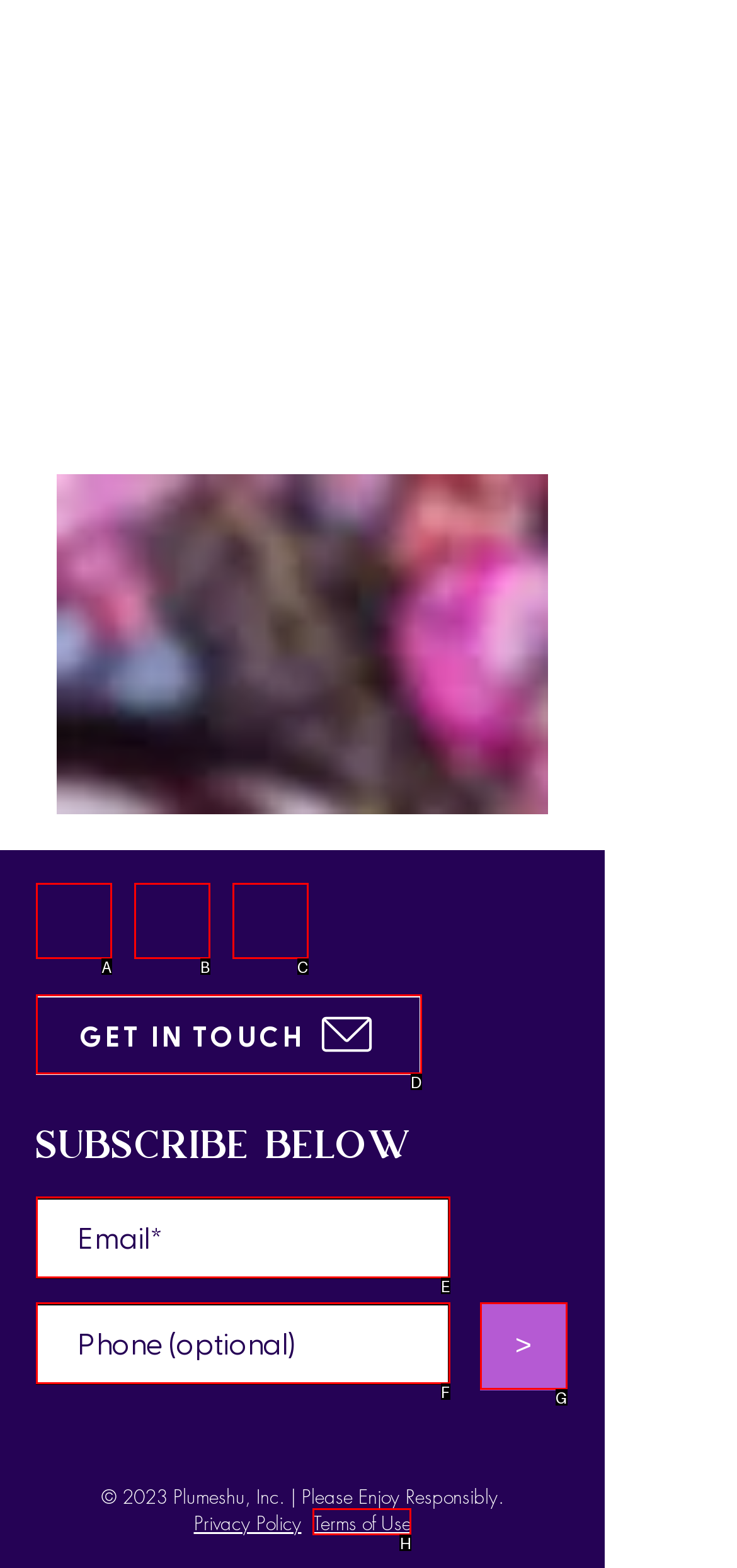Find the option that aligns with: aria-label="Email*" name="email" placeholder="Email*"
Provide the letter of the corresponding option.

E